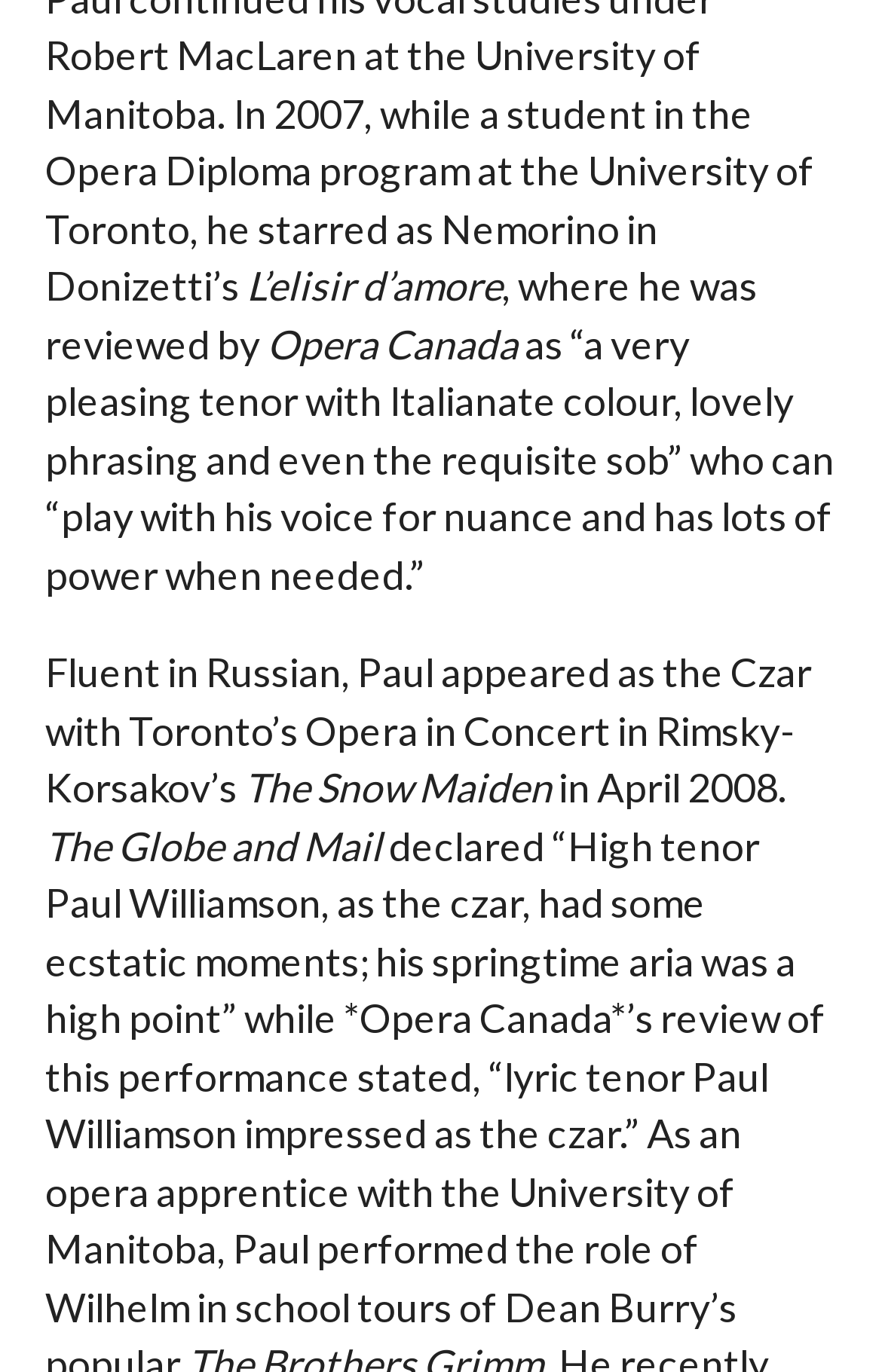For the given element description Reviews, determine the bounding box coordinates of the UI element. The coordinates should follow the format (top-left x, top-left y, bottom-right x, bottom-right y) and be within the range of 0 to 1.

[0.205, 0.628, 0.949, 0.687]